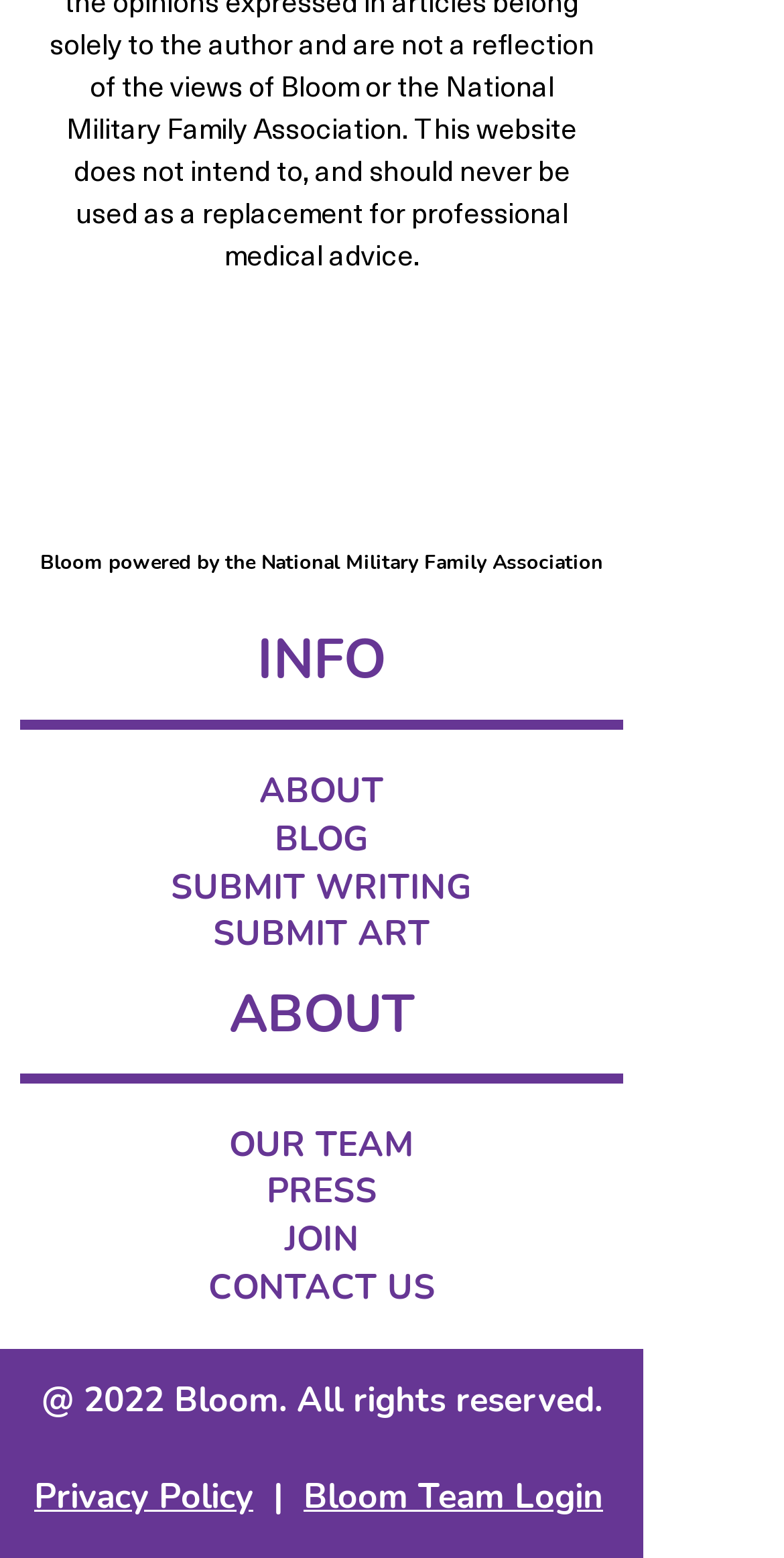Please analyze the image and give a detailed answer to the question:
How many main sections are there in the navigation menu?

I identified two main sections in the navigation menu: 'INFO' and 'ABOUT BLOG SUBMIT WRITING SUBMIT ART', and another section 'OUR TEAM PRESS JOIN CONTACT US'.